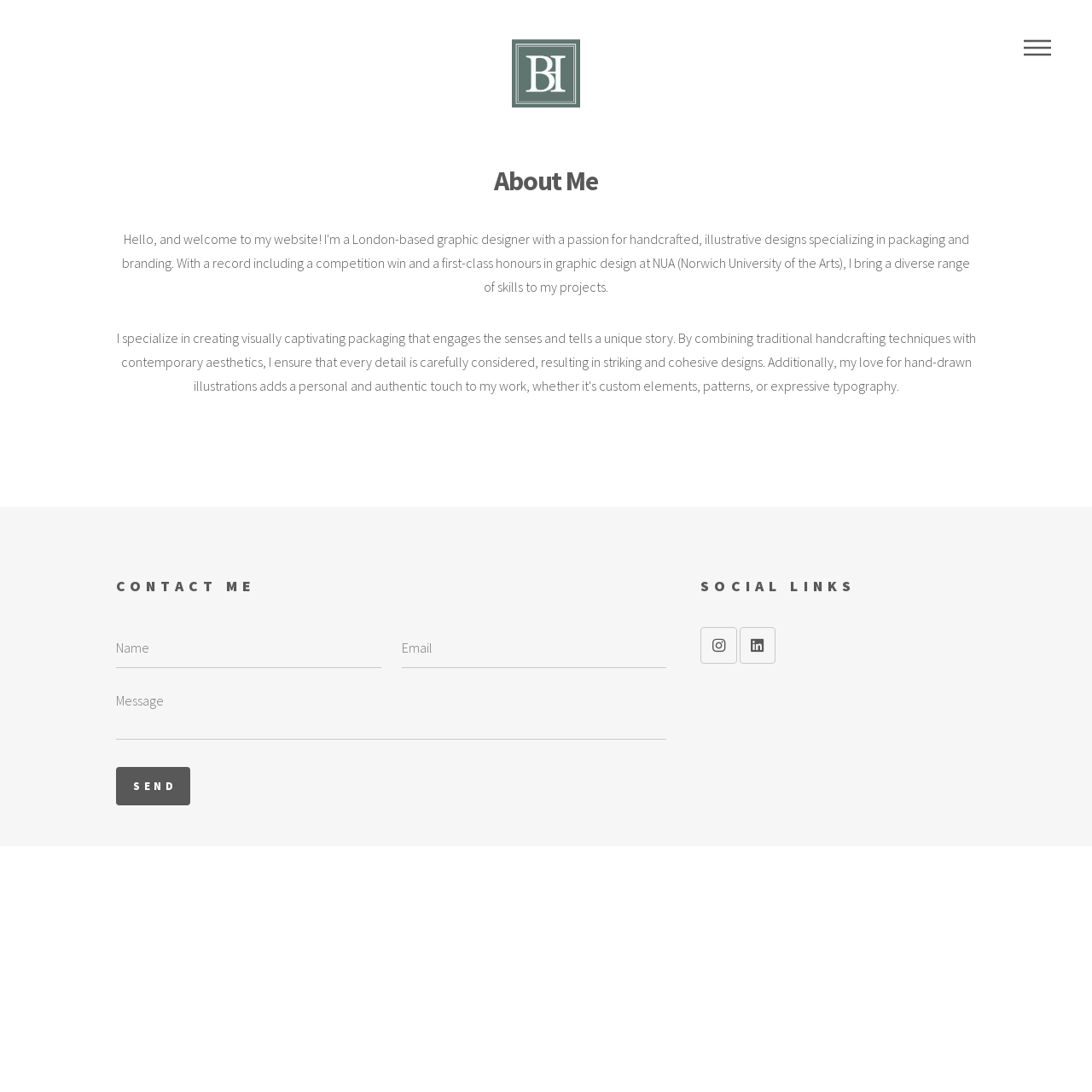Identify the bounding box coordinates of the part that should be clicked to carry out this instruction: "enter your name".

[0.106, 0.574, 0.349, 0.612]